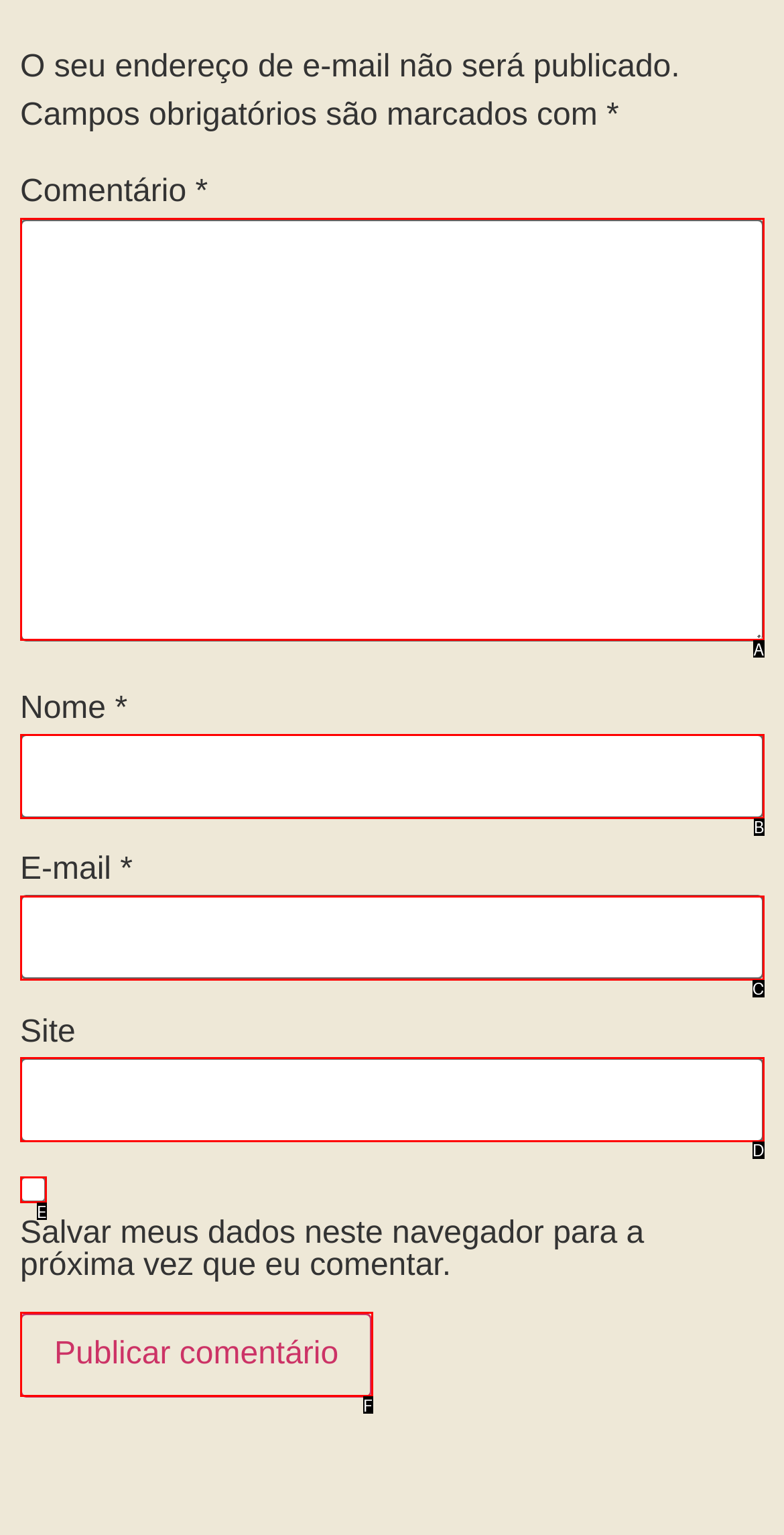Which lettered option matches the following description: parent_node: Comentário * name="comment"
Provide the letter of the matching option directly.

A